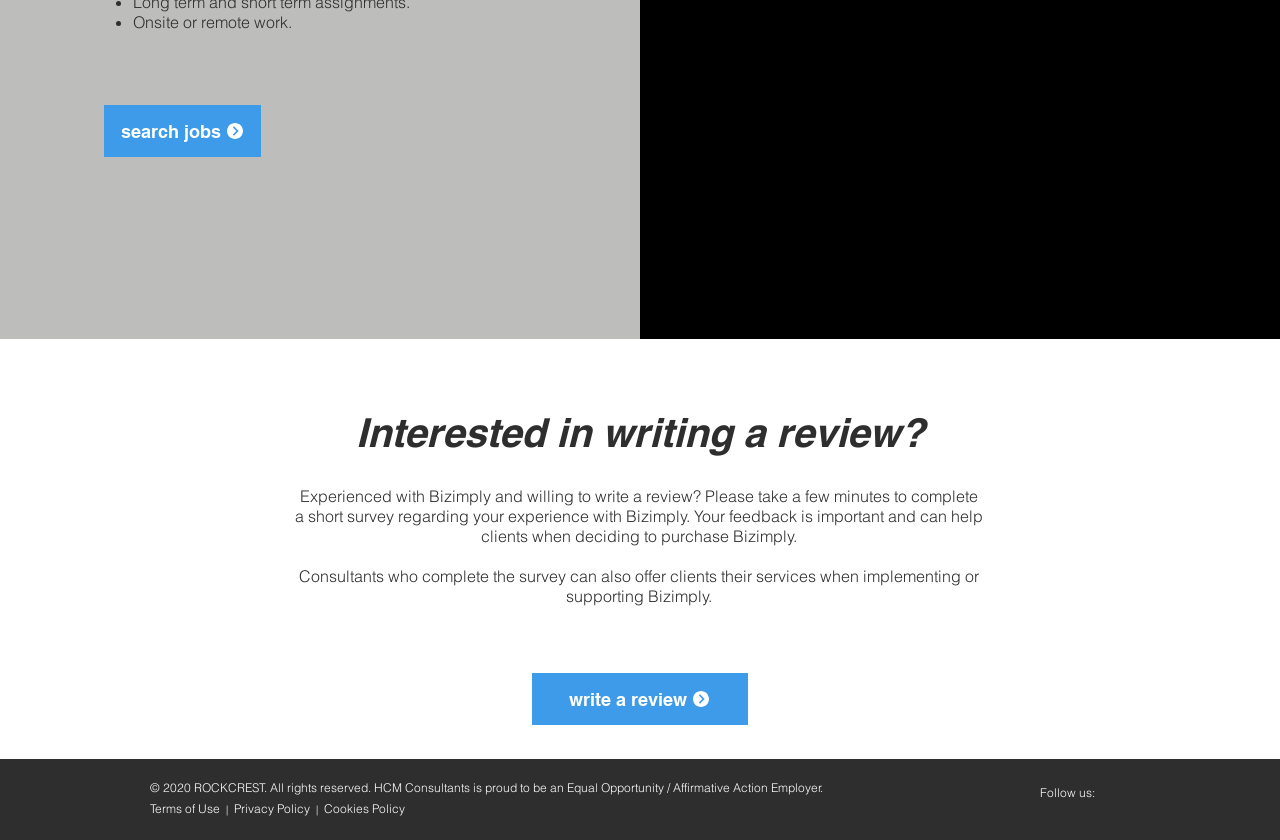Determine the bounding box coordinates for the region that must be clicked to execute the following instruction: "view Terms of Use".

[0.117, 0.954, 0.172, 0.971]